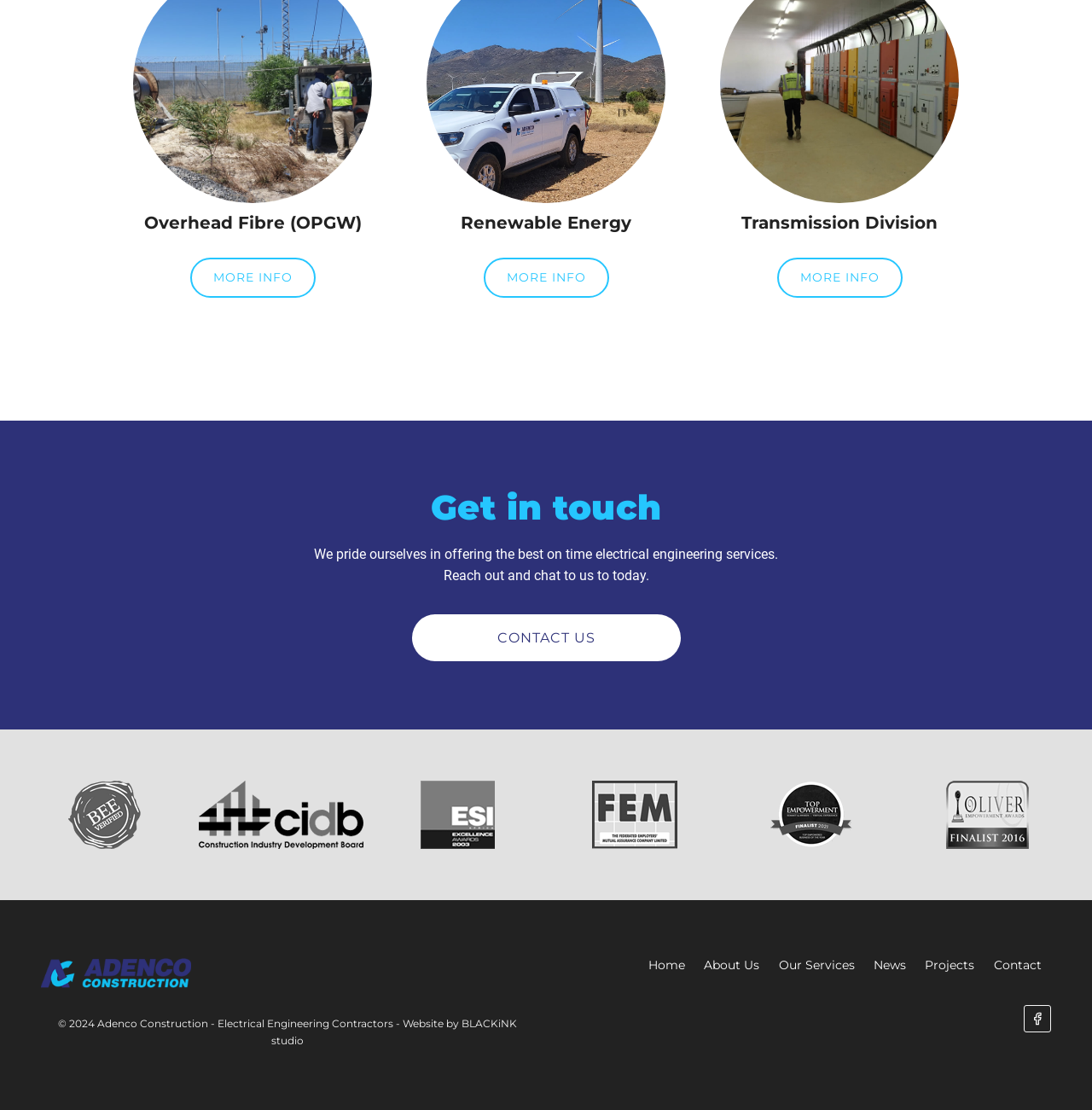Locate the bounding box coordinates of the segment that needs to be clicked to meet this instruction: "Visit the home page".

[0.585, 0.857, 0.636, 0.881]